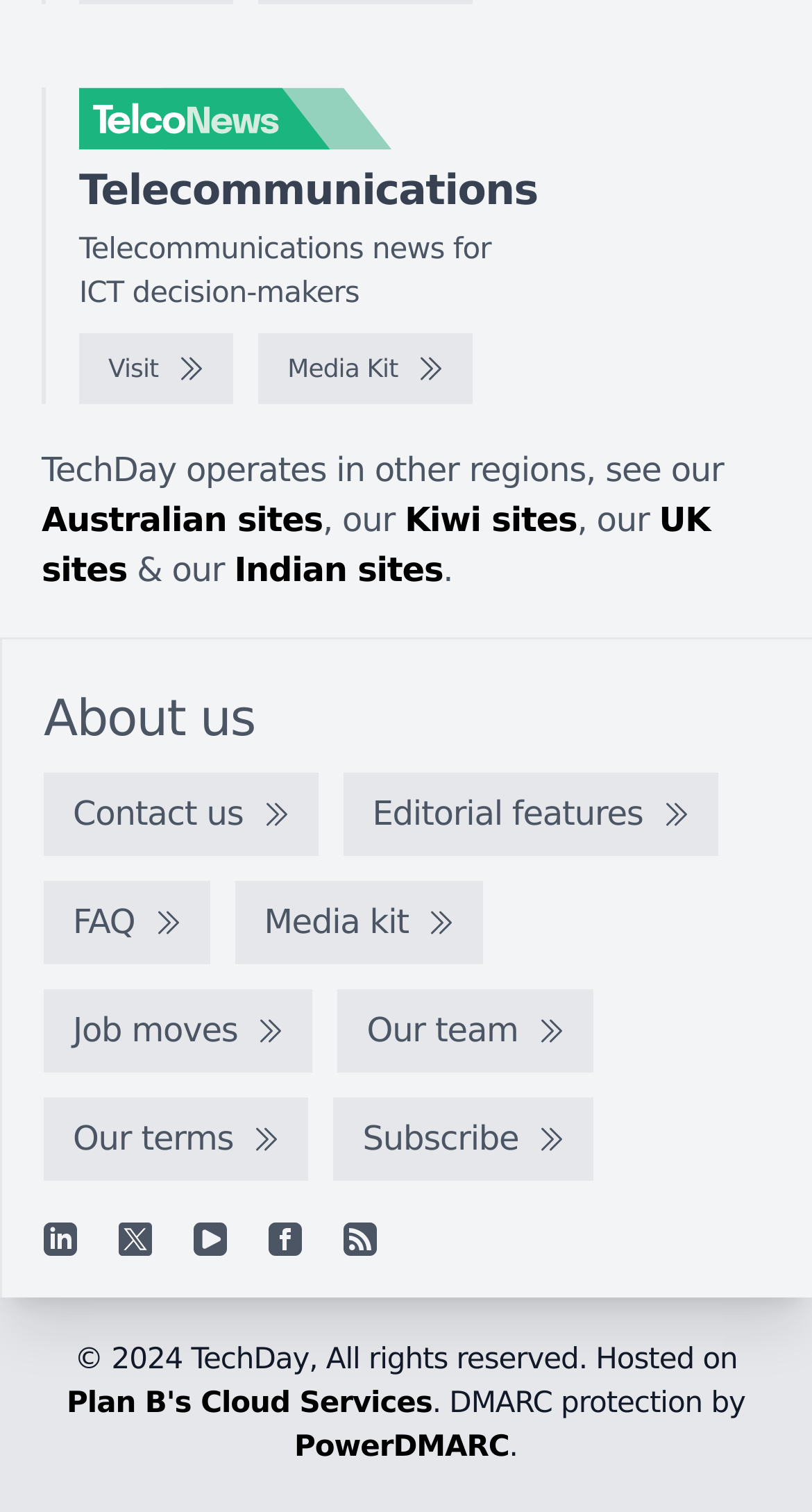What is the name of the company hosting the website?
Answer the question in as much detail as possible.

The name of the company hosting the website can be found at the bottom of the webpage, where the copyright information is displayed. It is mentioned that the website is 'Hosted on Plan B's Cloud Services'.